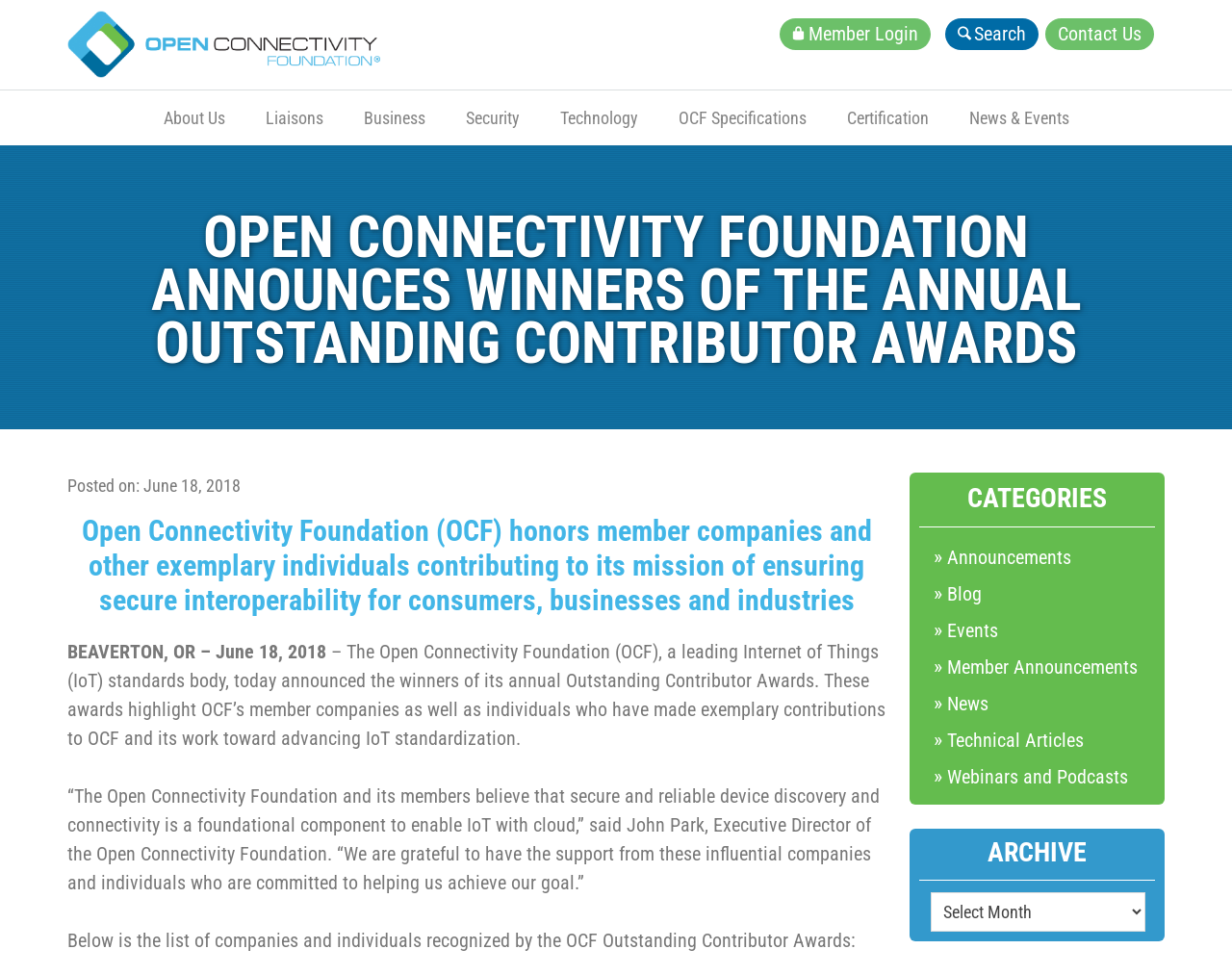Please identify and generate the text content of the webpage's main heading.

OPEN CONNECTIVITY FOUNDATION ANNOUNCES WINNERS OF THE ANNUAL OUTSTANDING CONTRIBUTOR AWARDS